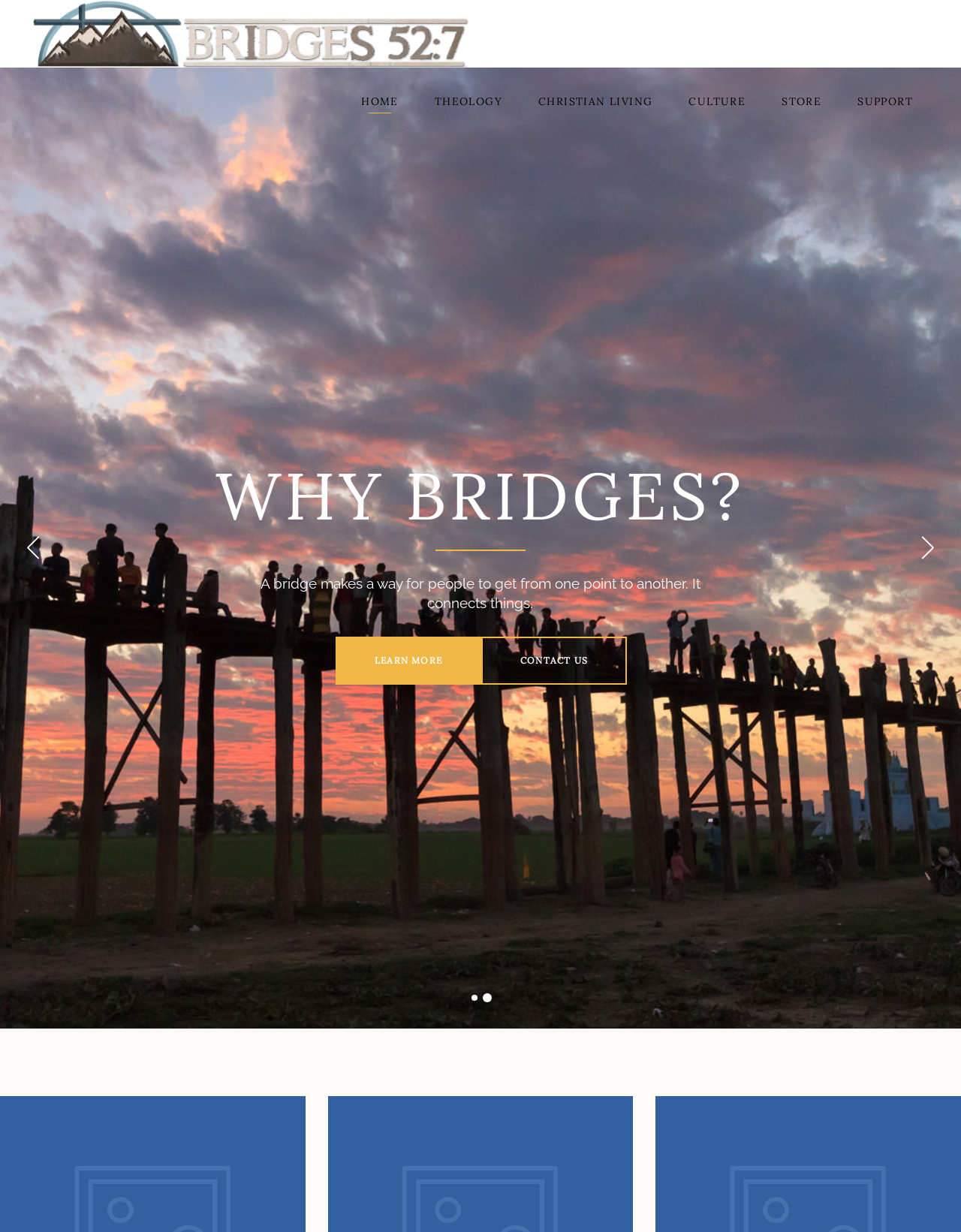What are the main categories on the webpage?
Provide a one-word or short-phrase answer based on the image.

HOME, THEOLOGY, CHRISTIAN LIVING, CULTURE, STORE, SUPPORT